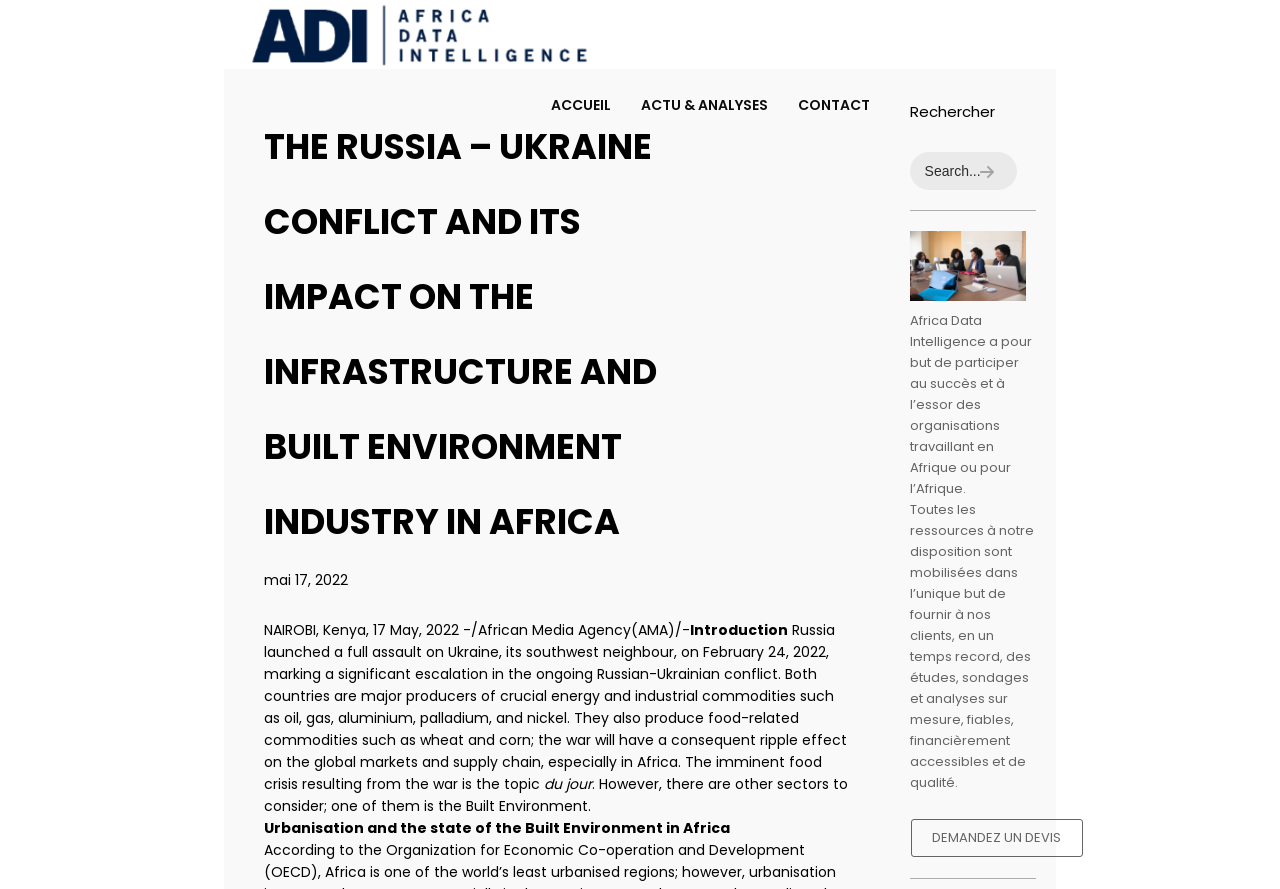What can users do on the webpage?
Offer a detailed and full explanation in response to the question.

Users can perform a search by using the search bar and can also request a quote by clicking on the 'DEMANDEZ UN DEVIS' link, which suggests that the webpage provides these functionalities to its users.